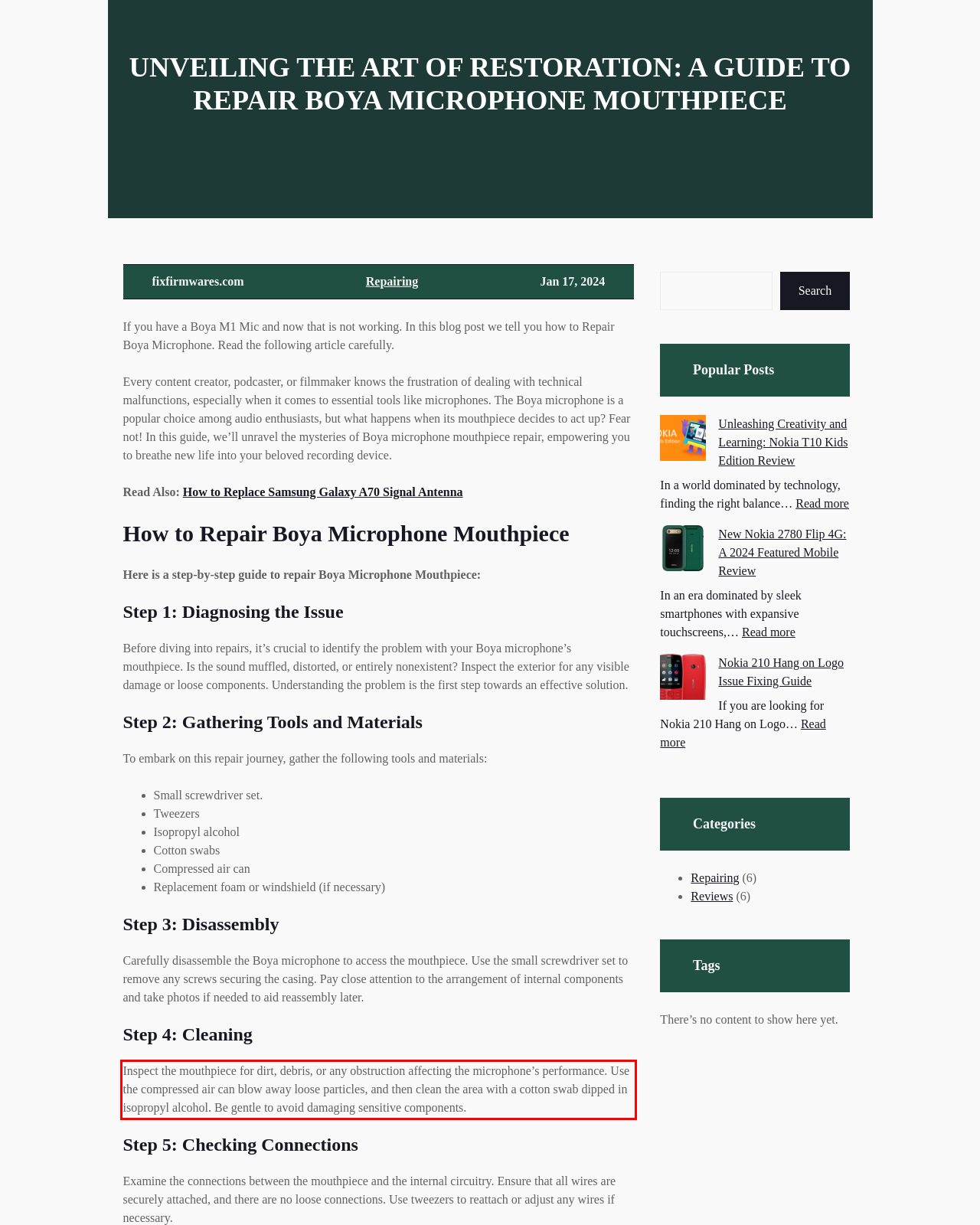Identify the text inside the red bounding box in the provided webpage screenshot and transcribe it.

Inspect the mouthpiece for dirt, debris, or any obstruction affecting the microphone’s performance. Use the compressed air can blow away loose particles, and then clean the area with a cotton swab dipped in isopropyl alcohol. Be gentle to avoid damaging sensitive components.